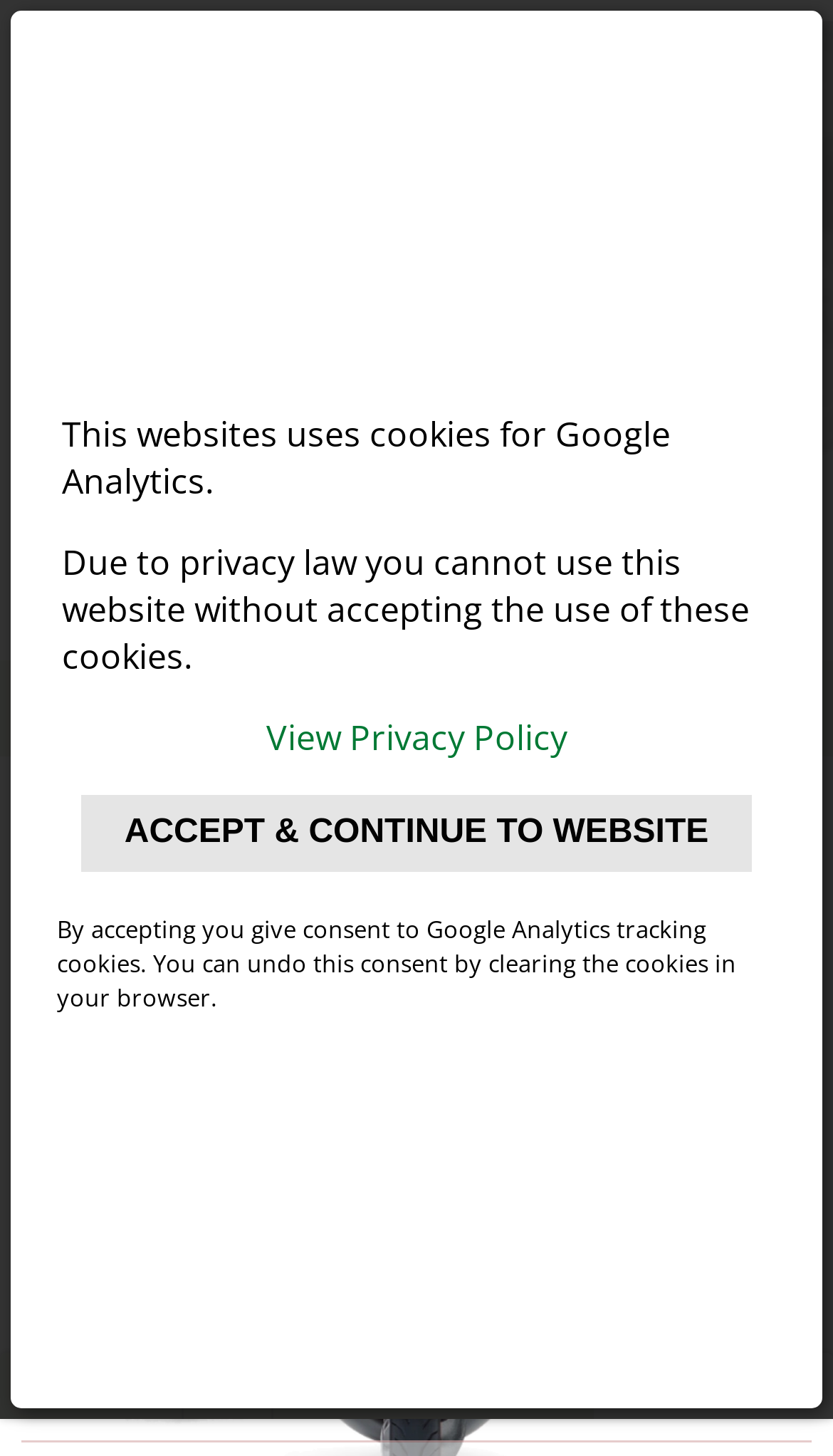Determine the bounding box of the UI component based on this description: "➜". The bounding box coordinates should be four float values between 0 and 1, i.e., [left, top, right, bottom].

[0.705, 0.557, 0.841, 0.616]